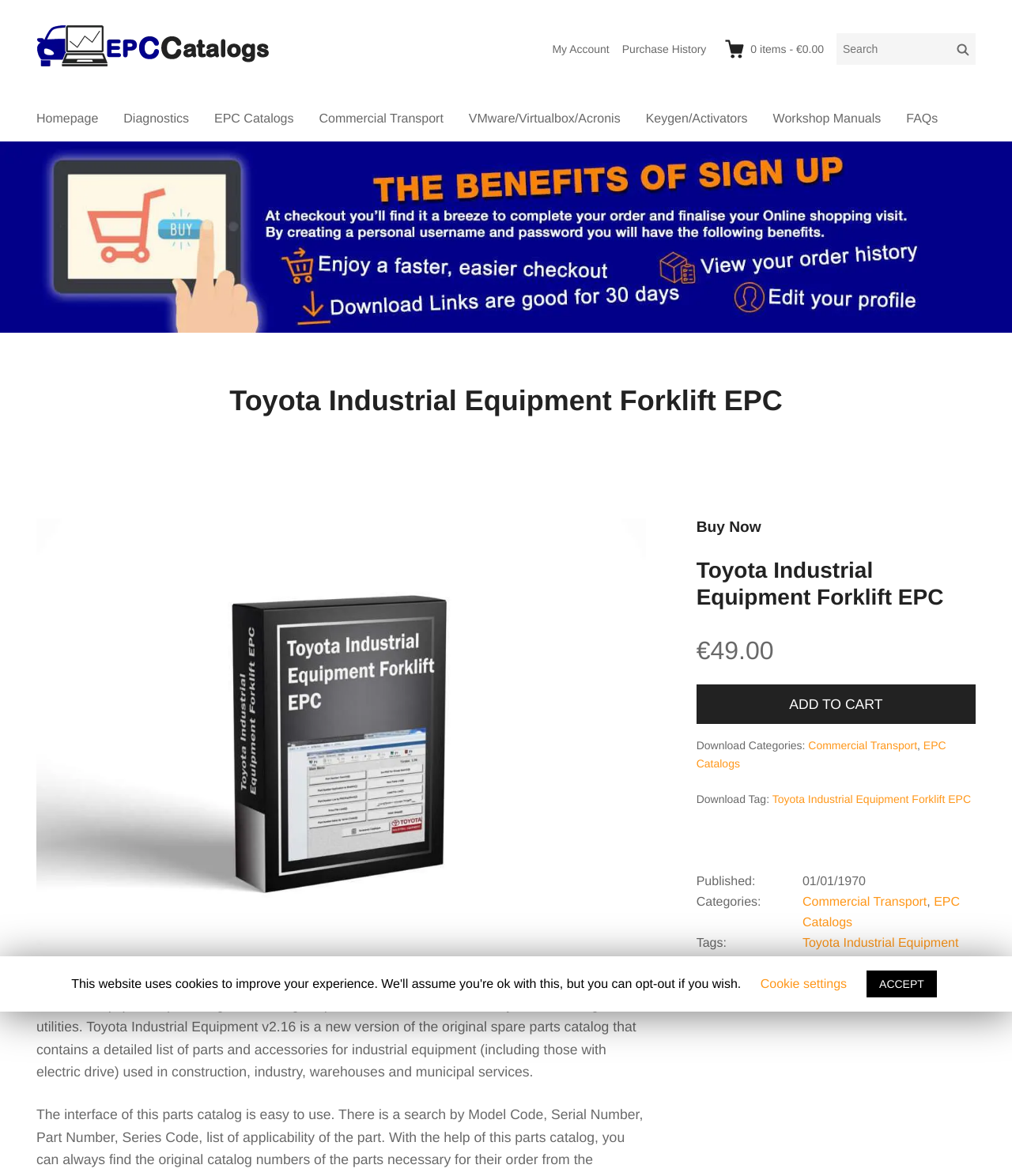Answer the following inquiry with a single word or phrase:
What is the price of the catalog?

€49.00